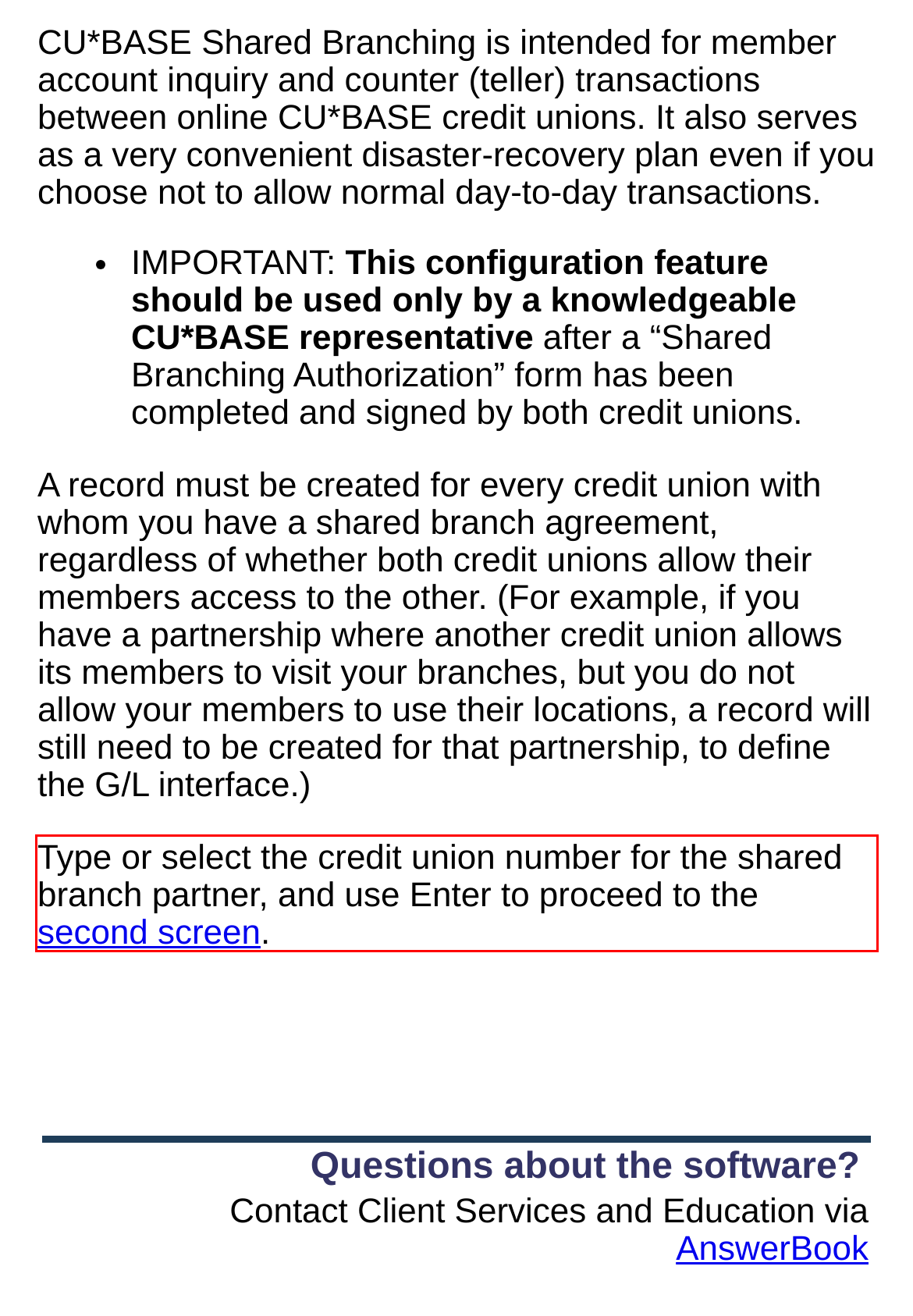Using the provided webpage screenshot, identify and read the text within the red rectangle bounding box.

Type or select the credit union number for the shared branch partner, and use Enter to proceed to the second screen.